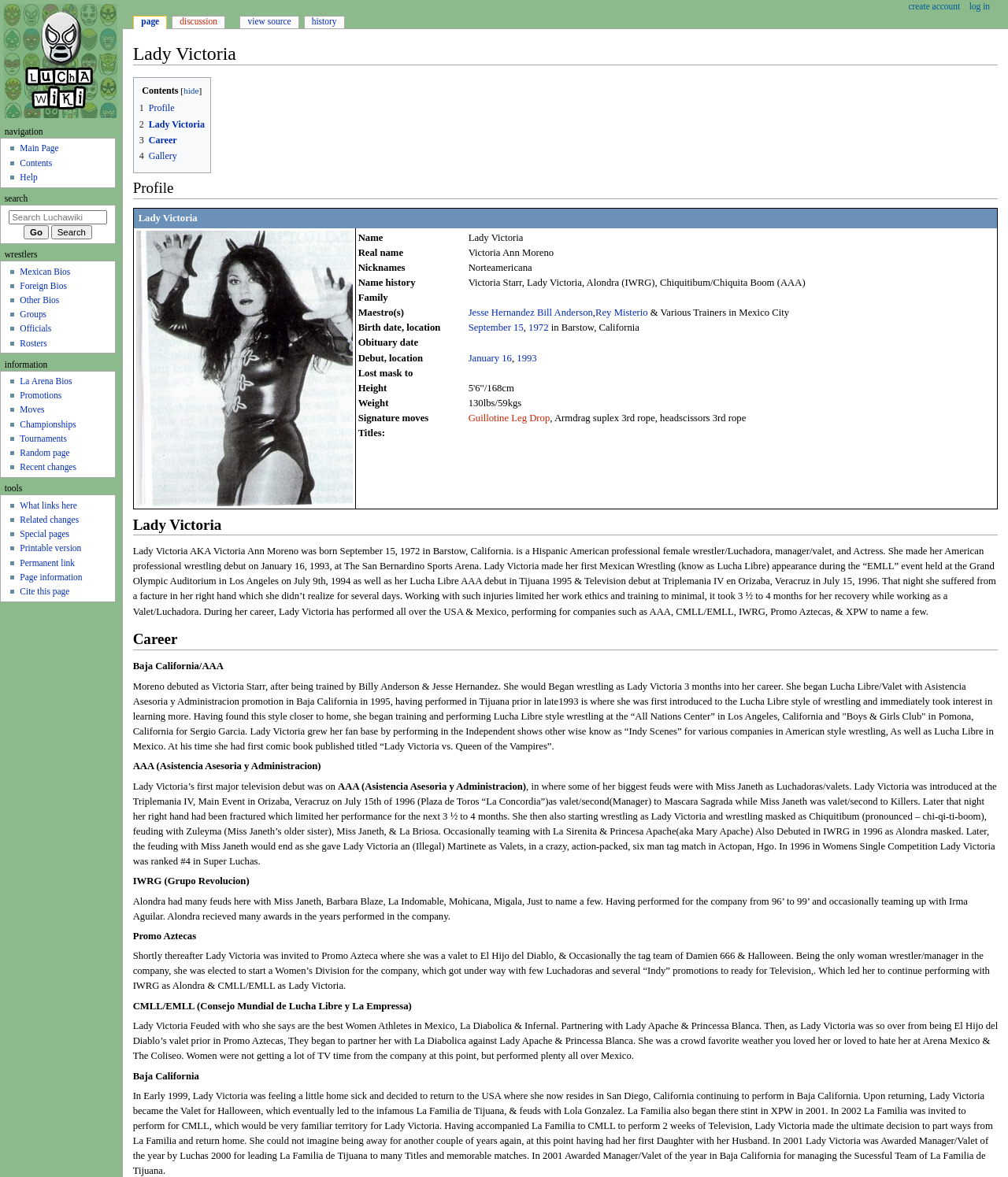Please identify the bounding box coordinates of the area I need to click to accomplish the following instruction: "Click on the 'Lady Victoria' link".

[0.135, 0.308, 0.35, 0.317]